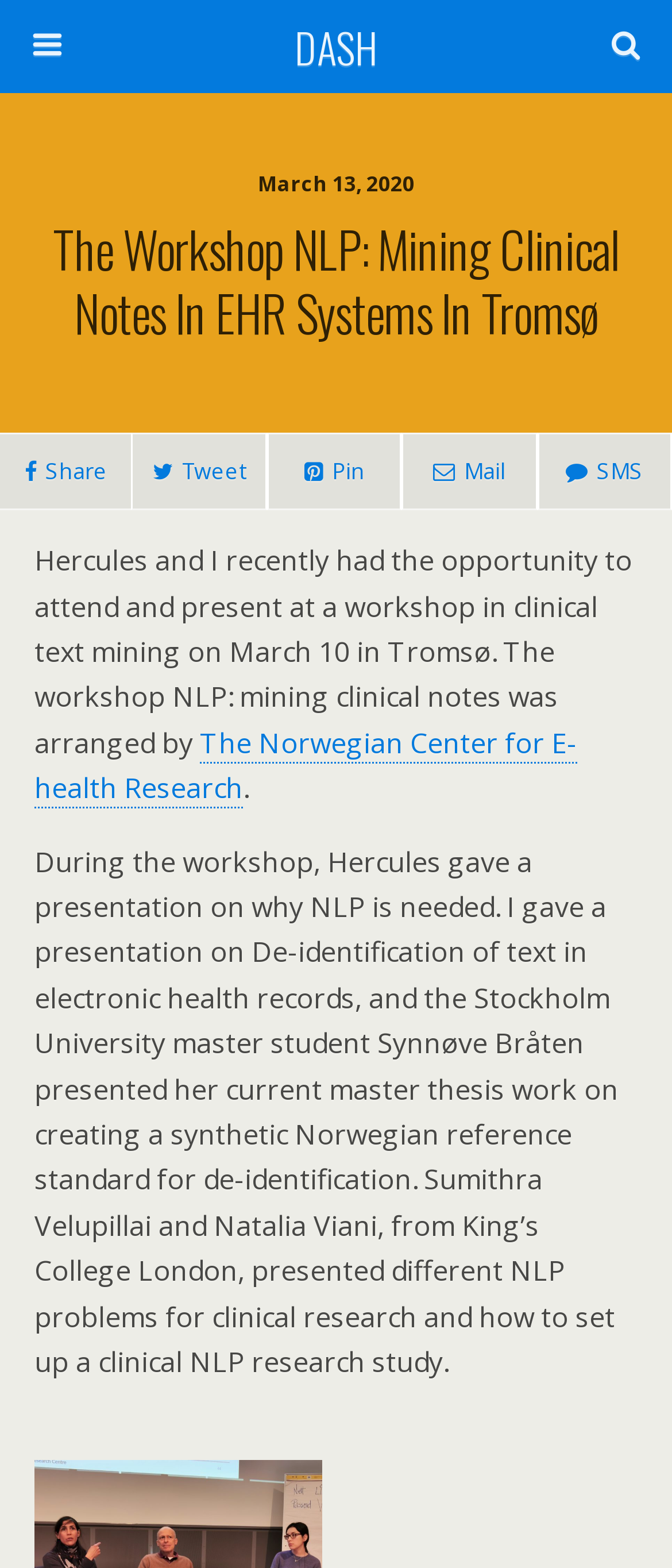Refer to the image and provide an in-depth answer to the question: 
What is the topic of the workshop?

I inferred the topic of the workshop by reading the heading 'The Workshop NLP: Mining Clinical Notes In EHR Systems In Tromsø' and the text in the StaticText elements which mention clinical text mining and NLP.